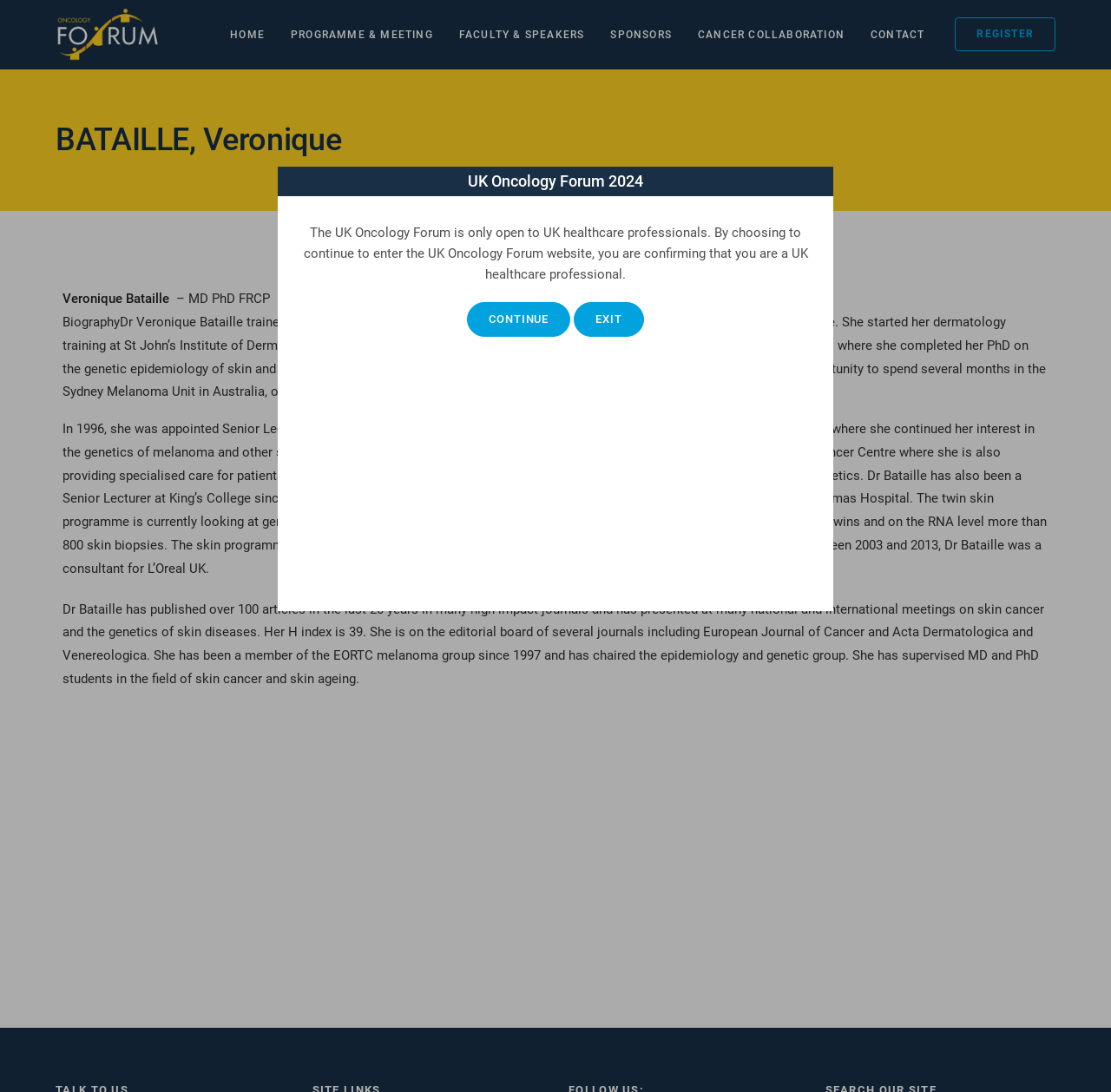Where did Dr. Bataille train at in 1989?
Provide an in-depth answer to the question, covering all aspects.

The biography mentions that Dr. Bataille started her dermatology training at St John’s Institute of Dermatology at St Thomas Hospital in London in 1989. This information is located in the first paragraph of the biography.